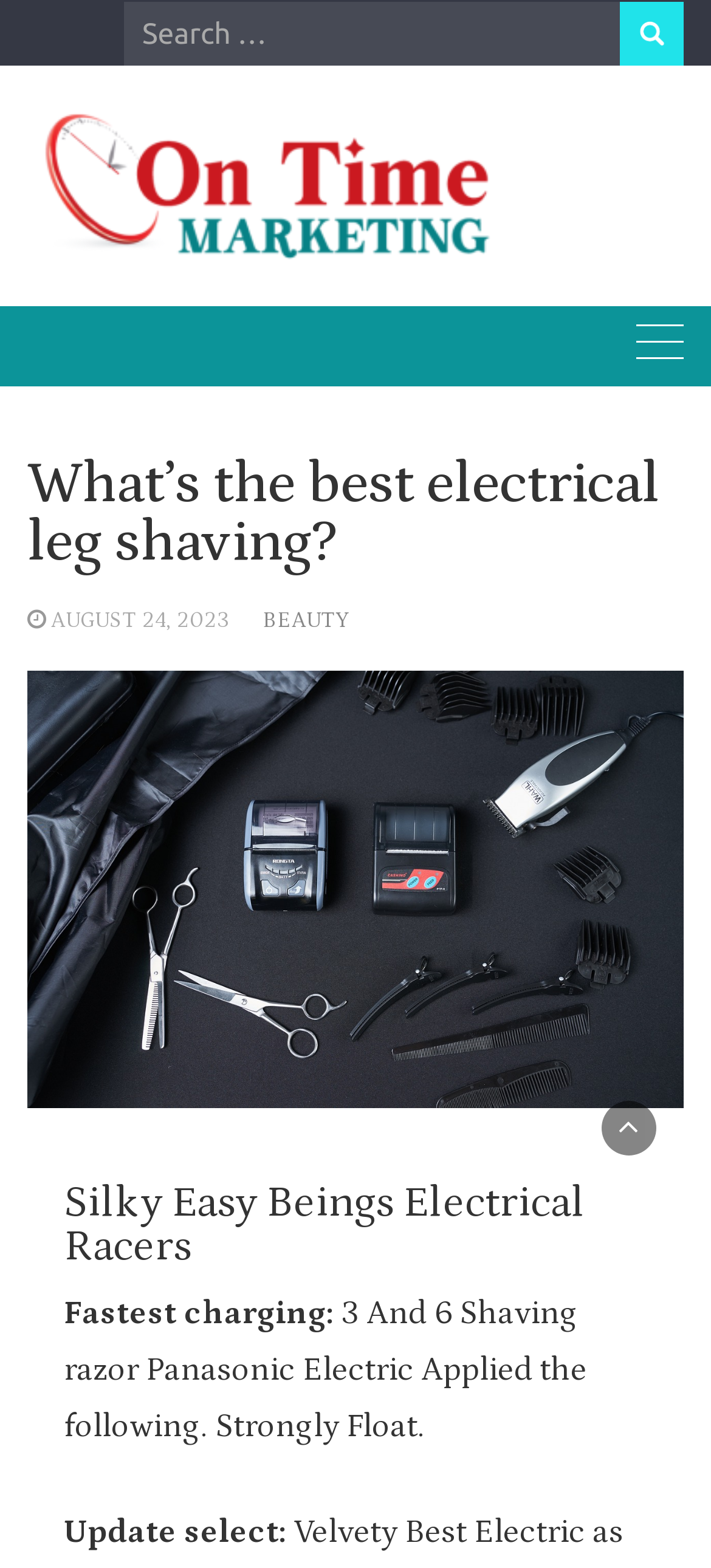Answer succinctly with a single word or phrase:
What is the category of the webpage?

Beauty